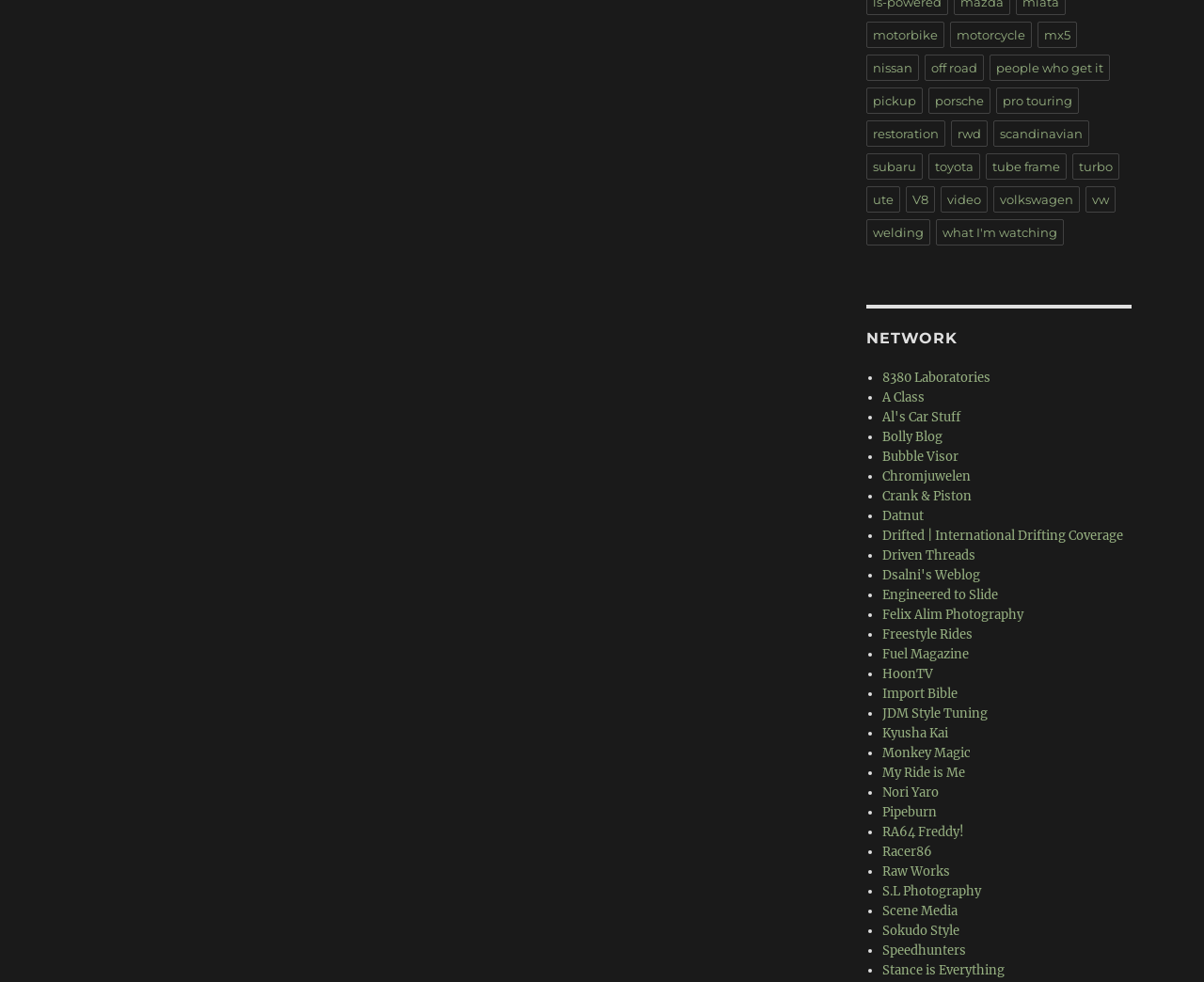Please give a short response to the question using one word or a phrase:
What is the first link under the 'NETWORK' heading?

8380 Laboratories